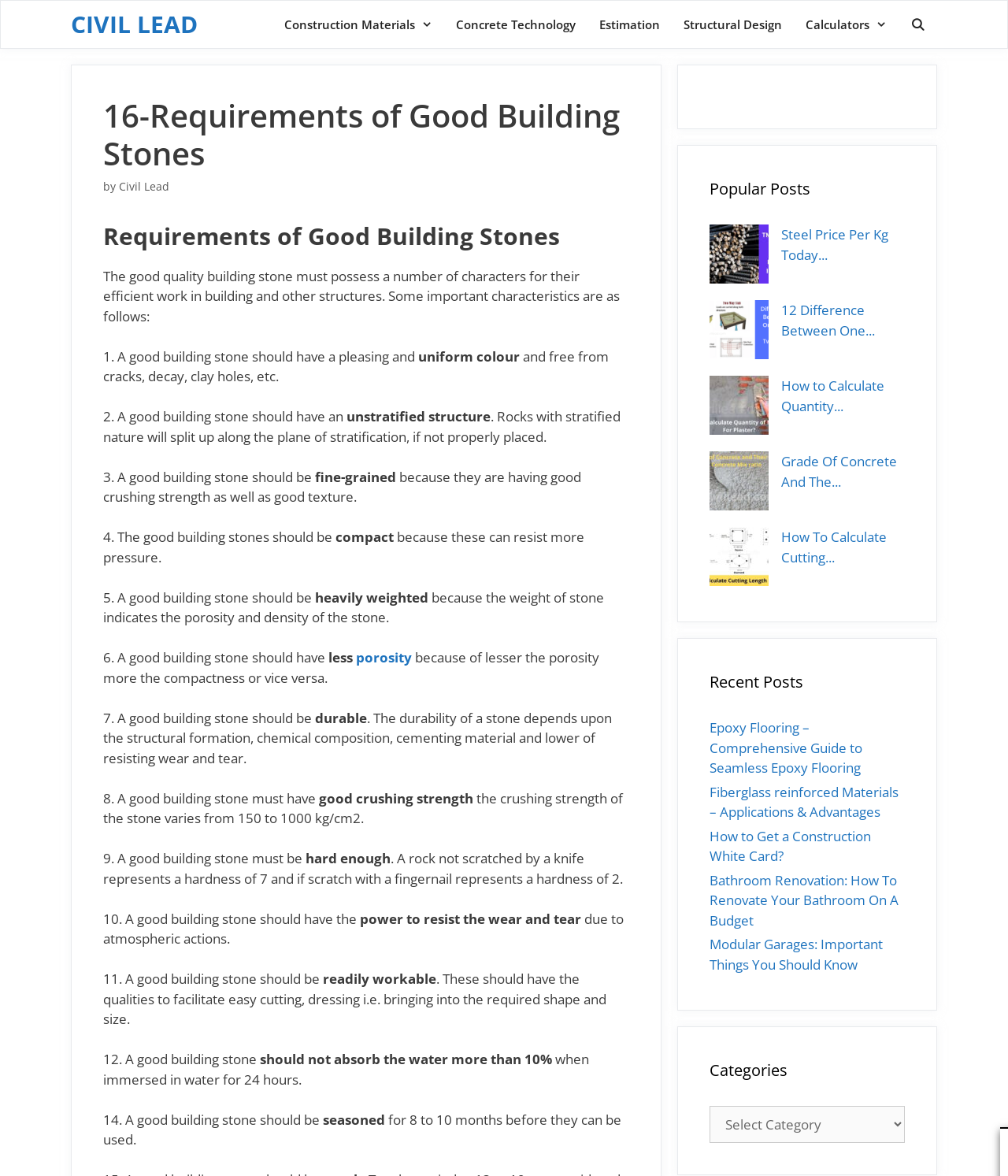From the webpage screenshot, predict the bounding box coordinates (top-left x, top-left y, bottom-right x, bottom-right y) for the UI element described here: aria-label="Open Search Bar"

[0.891, 0.001, 0.93, 0.041]